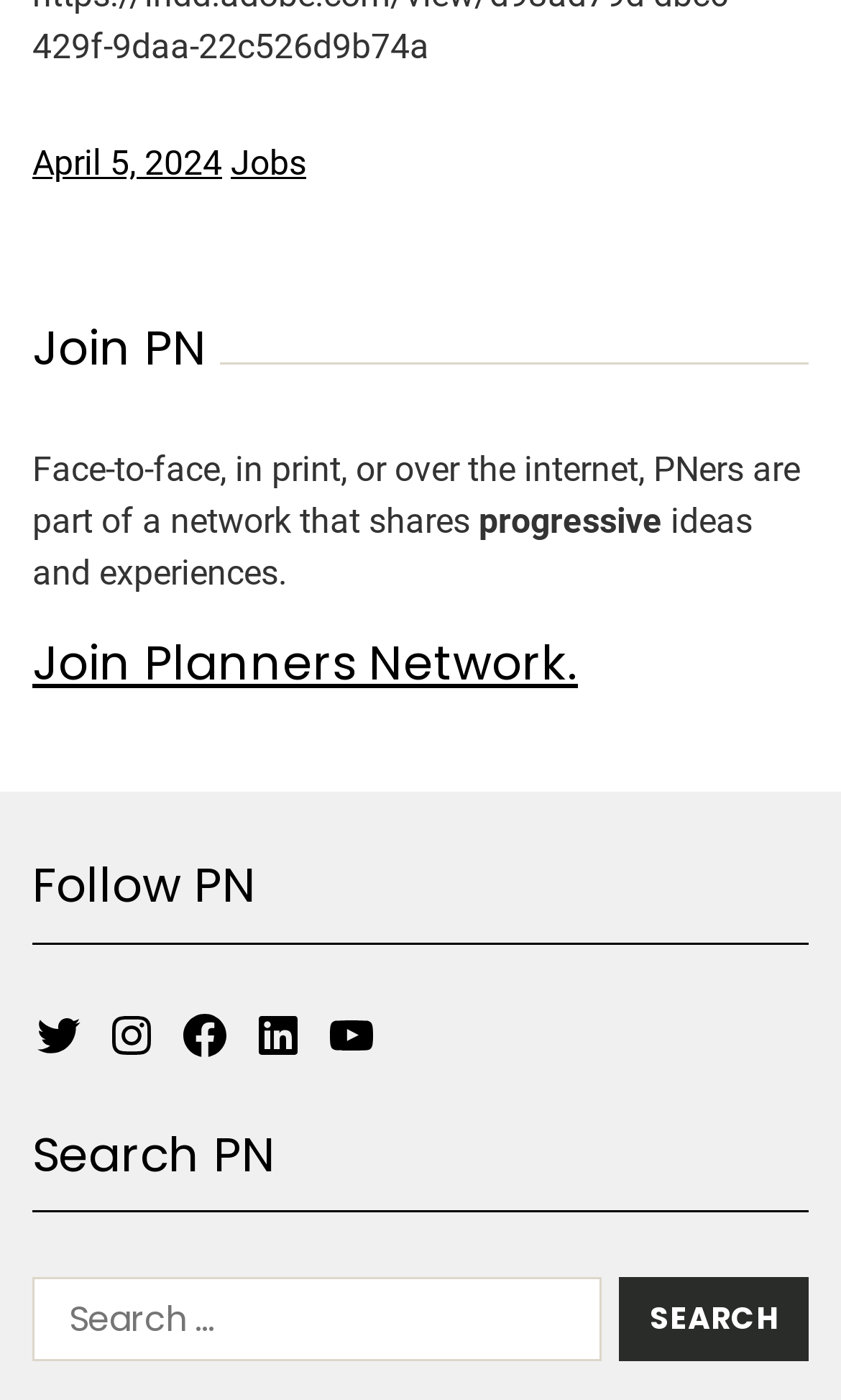Locate the bounding box coordinates of the area where you should click to accomplish the instruction: "Follow PN on Twitter".

[0.038, 0.72, 0.1, 0.757]